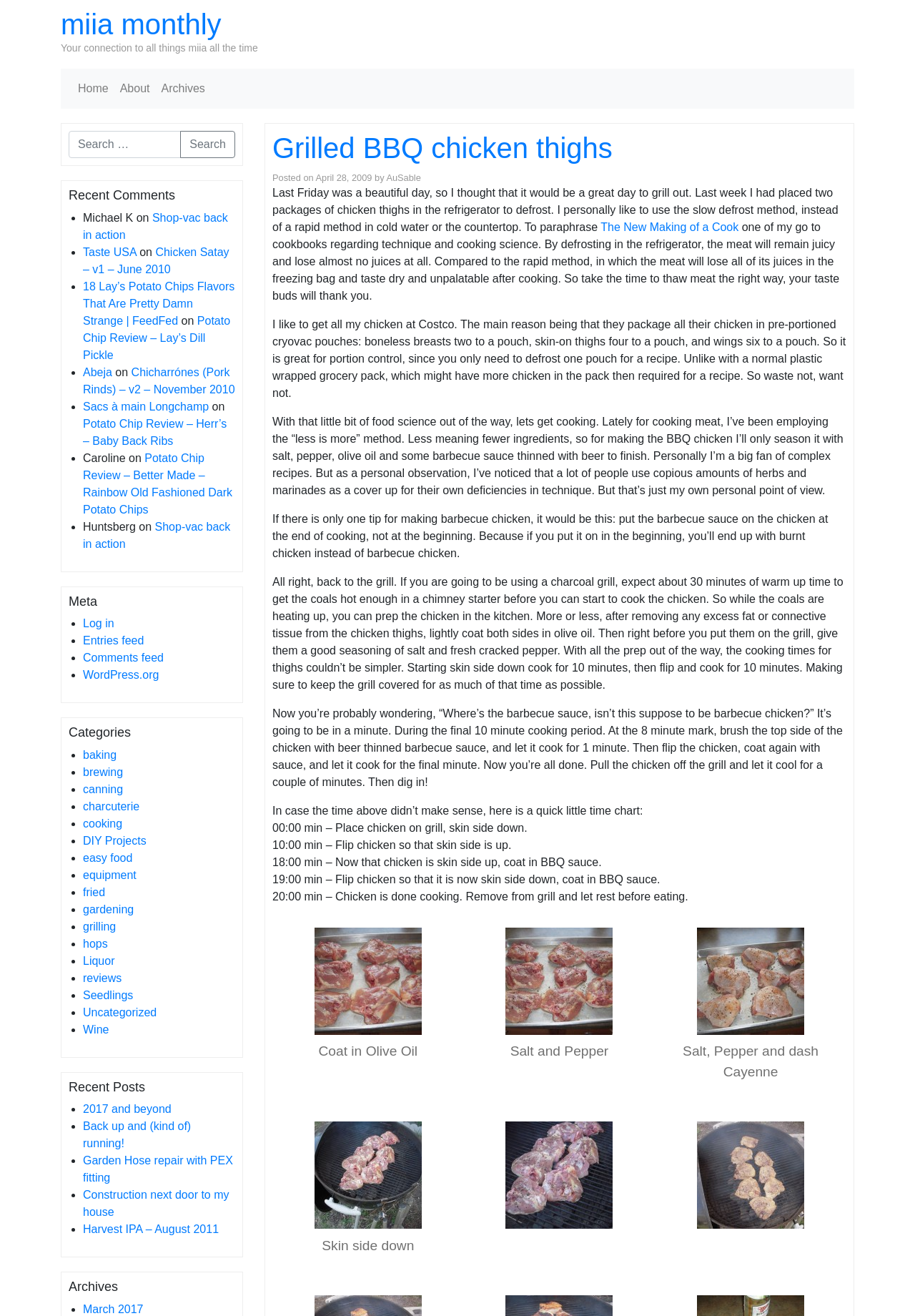Please give the bounding box coordinates of the area that should be clicked to fulfill the following instruction: "Go to Home page". The coordinates should be in the format of four float numbers from 0 to 1, i.e., [left, top, right, bottom].

[0.079, 0.057, 0.125, 0.078]